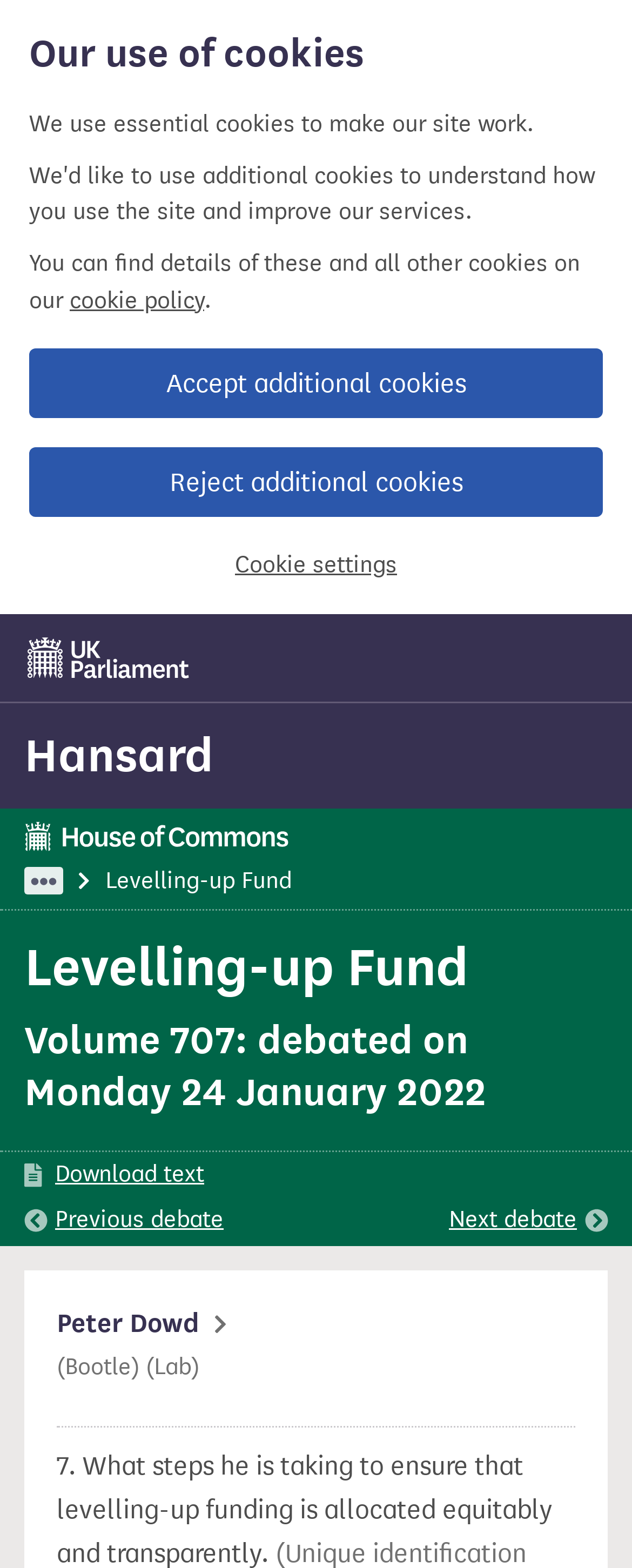Find the bounding box coordinates of the clickable element required to execute the following instruction: "Expand hidden items". Provide the coordinates as four float numbers between 0 and 1, i.e., [left, top, right, bottom].

[0.038, 0.553, 0.1, 0.571]